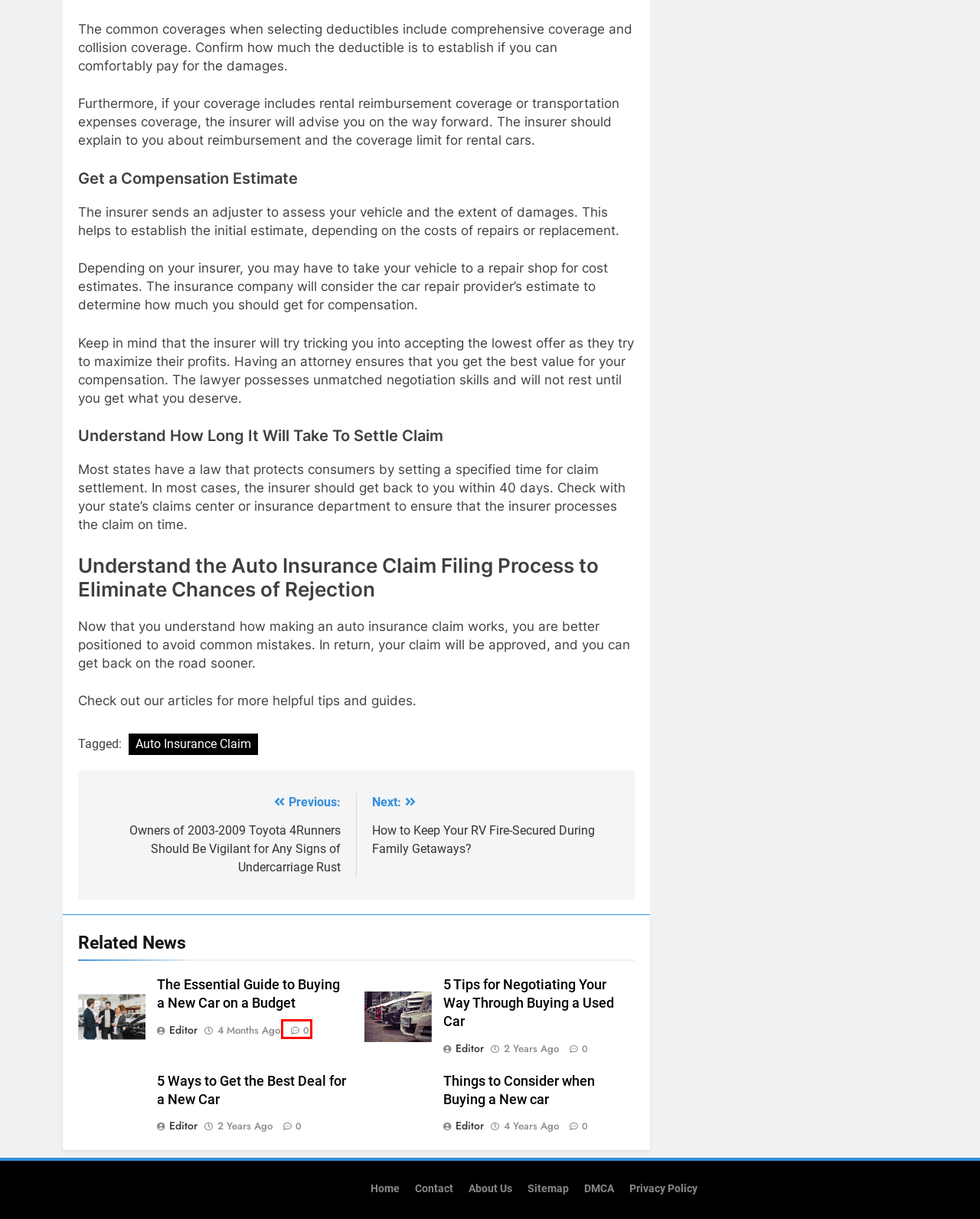You have a screenshot of a webpage with a red rectangle bounding box. Identify the best webpage description that corresponds to the new webpage after clicking the element within the red bounding box. Here are the candidates:
A. Submit Post on Automotive Guest Blog: Write for Us
B. Sitemap -
C. How to Keep Your RV Fire-Secured During Family Getaways?
D. The Essential Guide to Buying a New Car on a Budget
E. 5 Ways to Ensure Your Motorcycle is Safely Stored
F. 5 Ways to Get the Best Deal for a New Car
G. 5 Tips for Negotiating Your Way Through Buying a Used Car
H. Things to Consider when Buying a New car

D